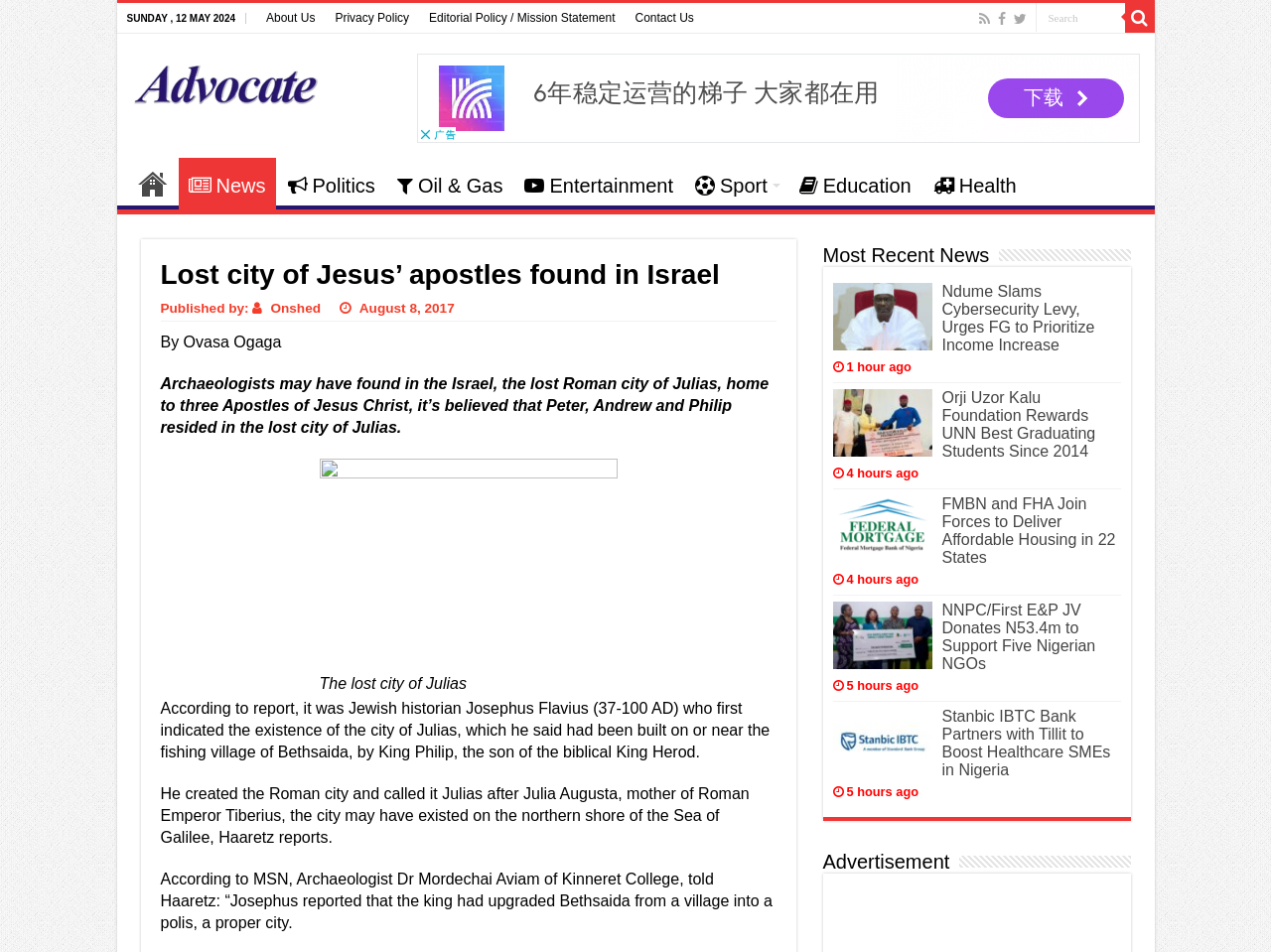Please extract and provide the main headline of the webpage.

Lost city of Jesus’ apostles found in Israel